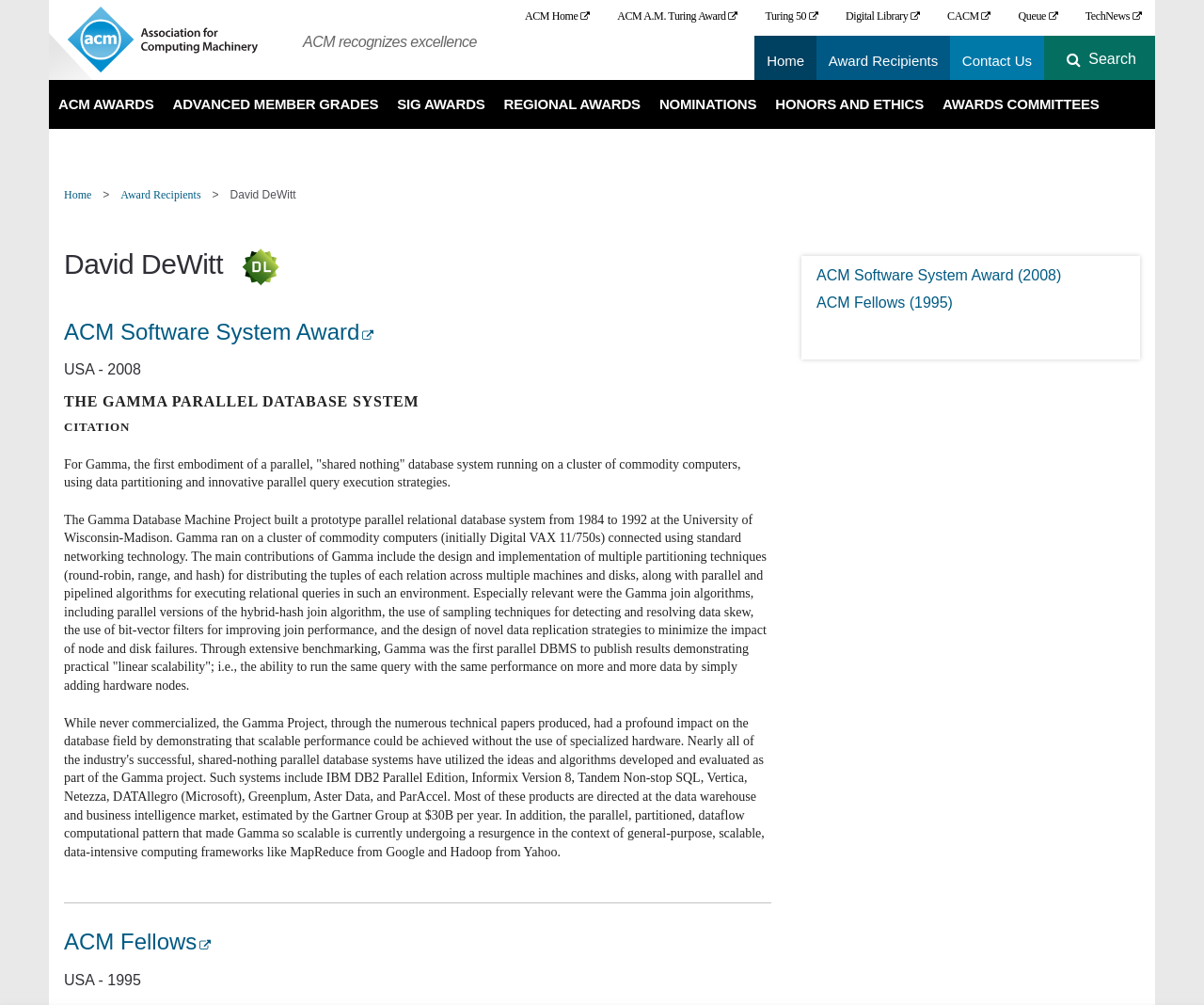Use a single word or phrase to respond to the question:
What is the name of the award recipient page?

ACM Award Recipient